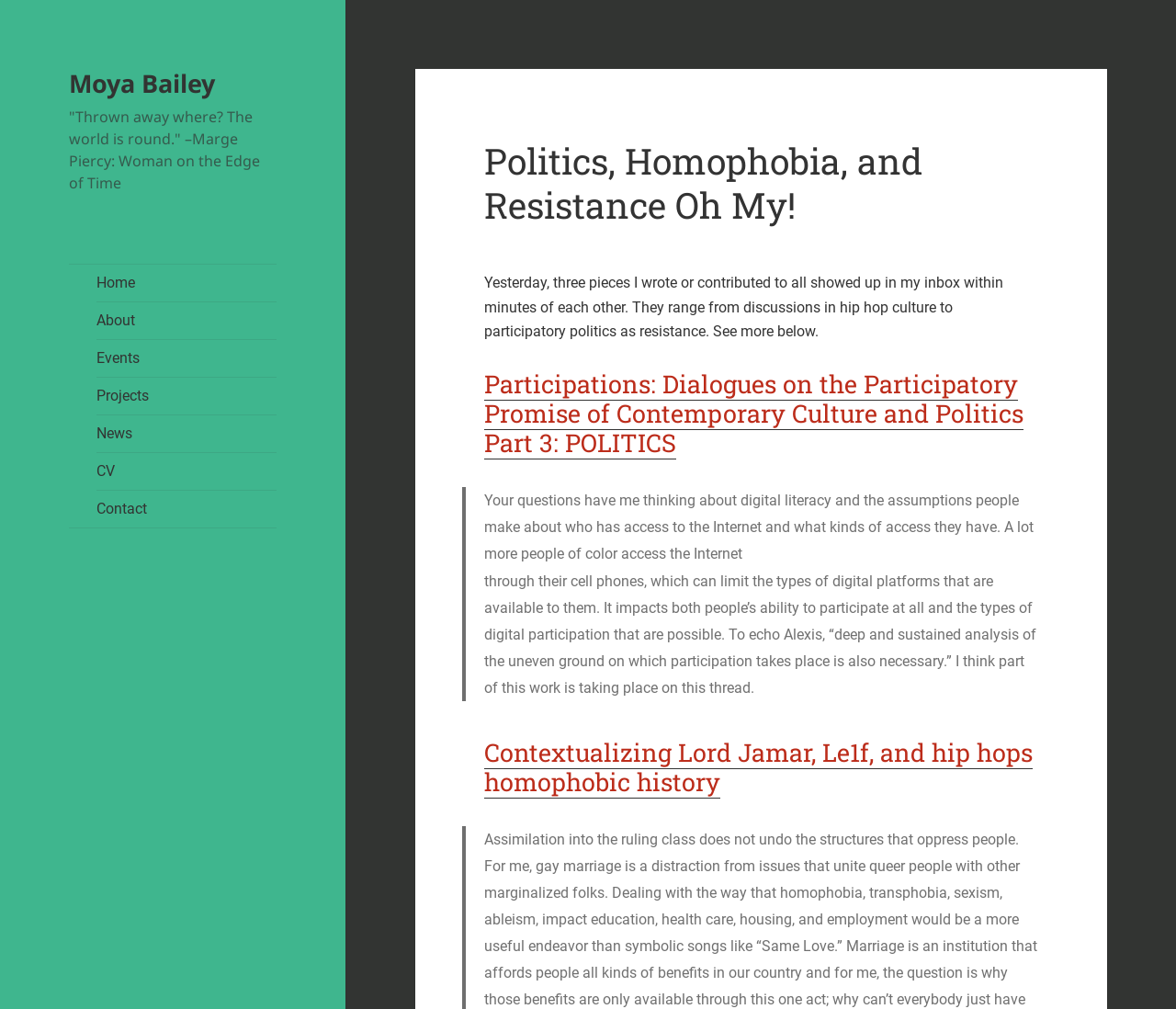Please specify the bounding box coordinates of the element that should be clicked to execute the given instruction: 'read about the author'. Ensure the coordinates are four float numbers between 0 and 1, expressed as [left, top, right, bottom].

[0.059, 0.066, 0.183, 0.1]